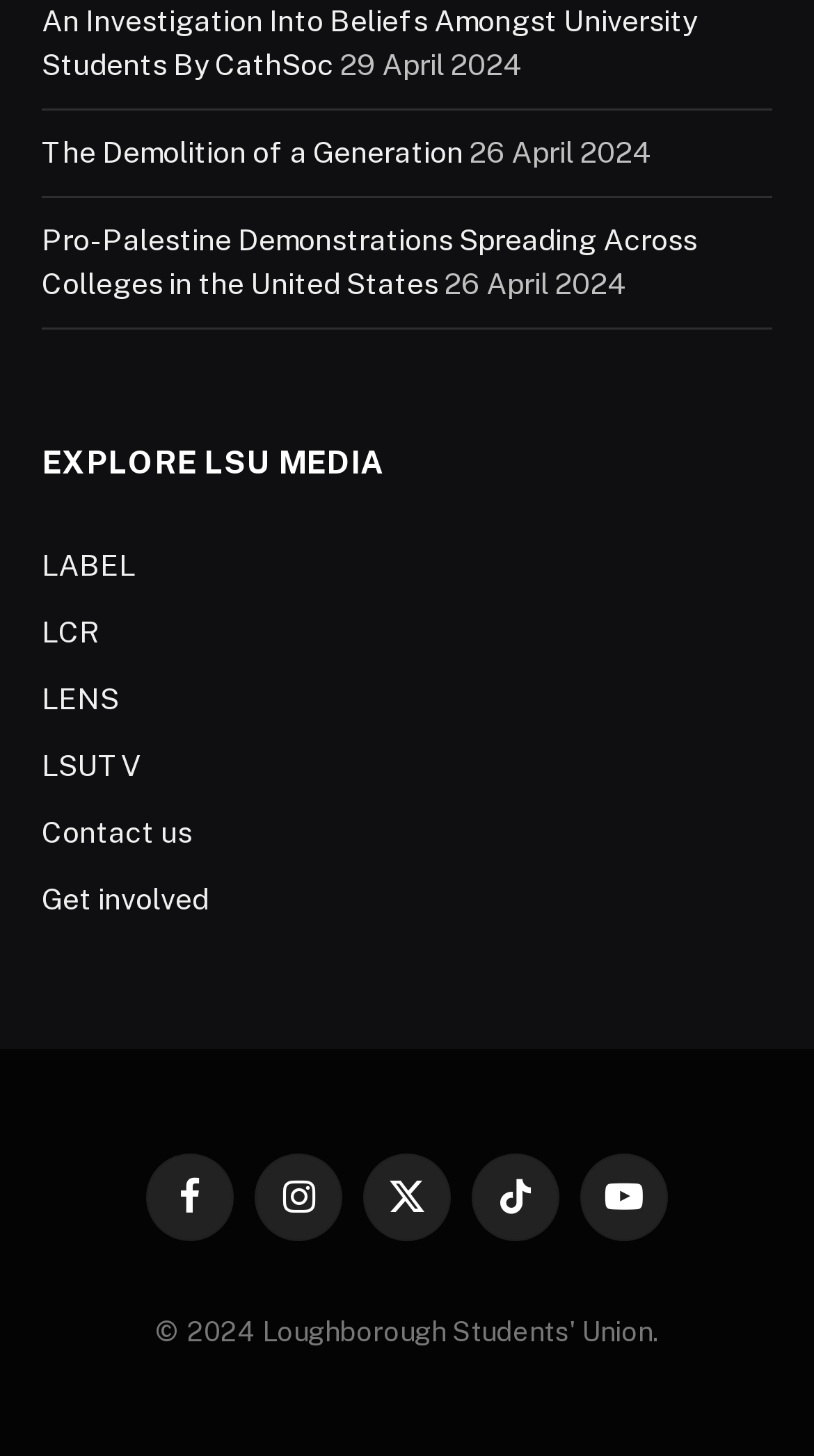How many links are under 'EXPLORE LSU MEDIA'?
Based on the visual content, answer with a single word or a brief phrase.

5